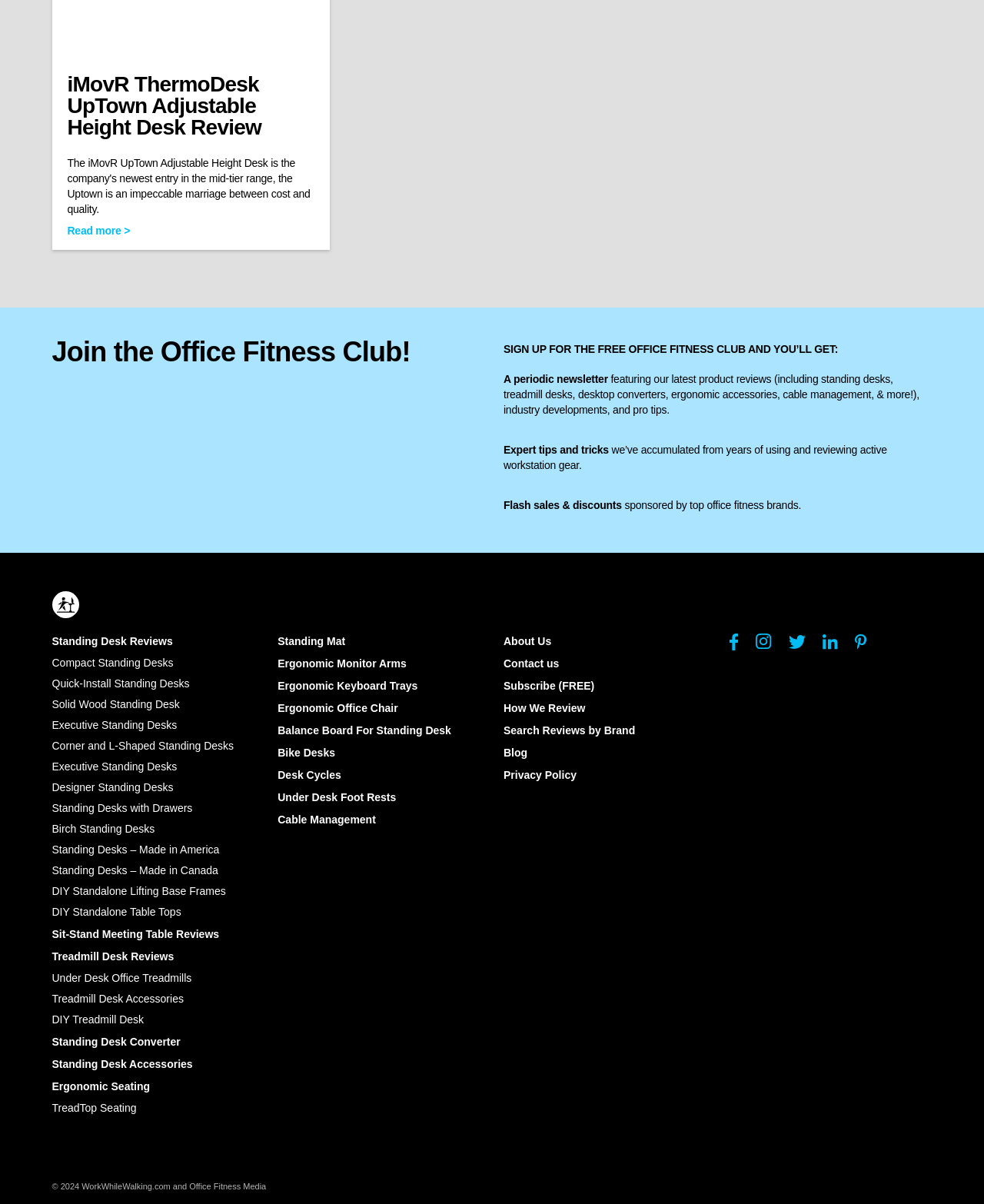Please locate the bounding box coordinates of the element that should be clicked to achieve the given instruction: "Explore standing desk reviews".

[0.053, 0.527, 0.176, 0.538]